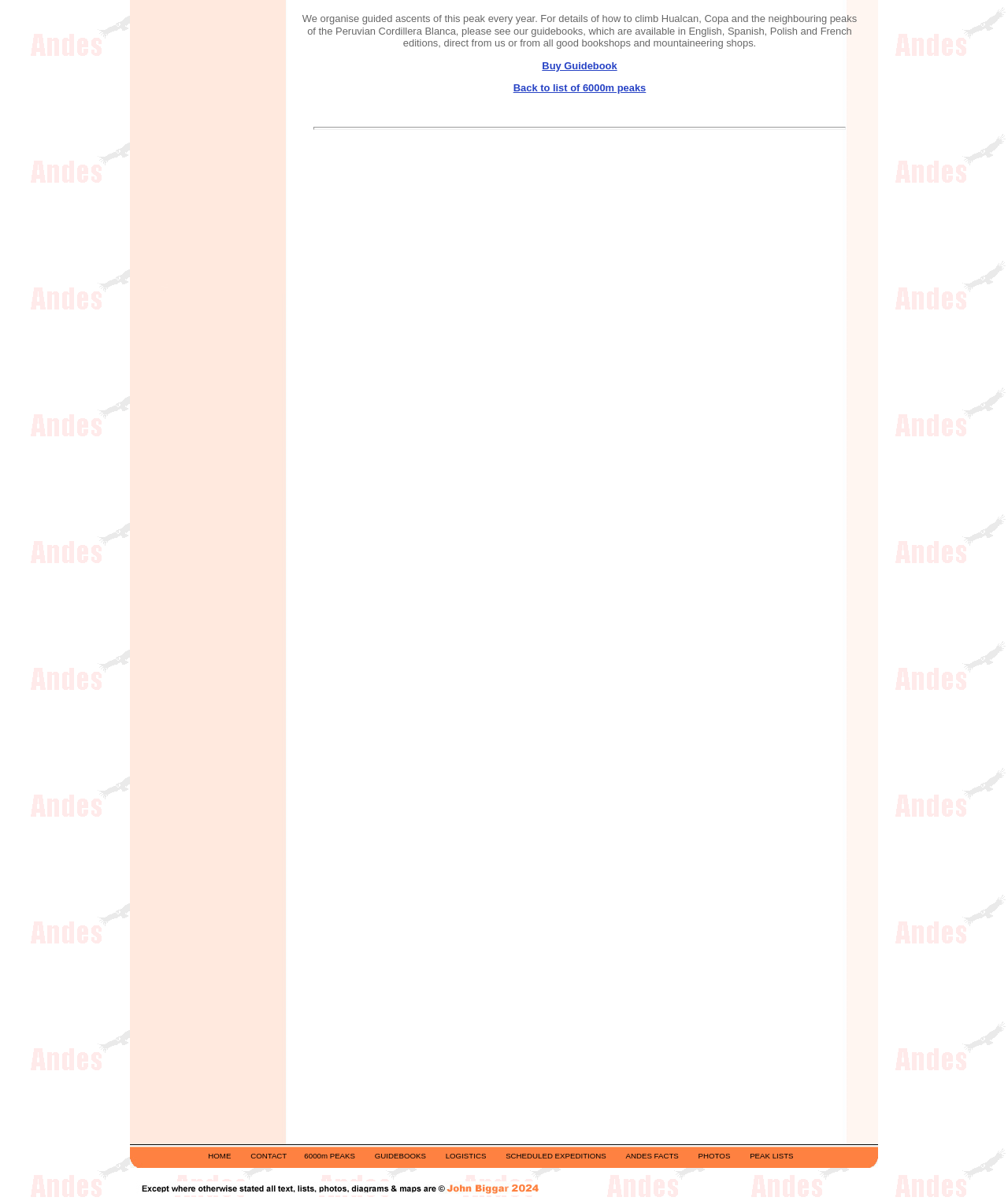Please determine the bounding box of the UI element that matches this description: PEAK LISTS. The coordinates should be given as (top-left x, top-left y, bottom-right x, bottom-right y), with all values between 0 and 1.

[0.738, 0.959, 0.793, 0.966]